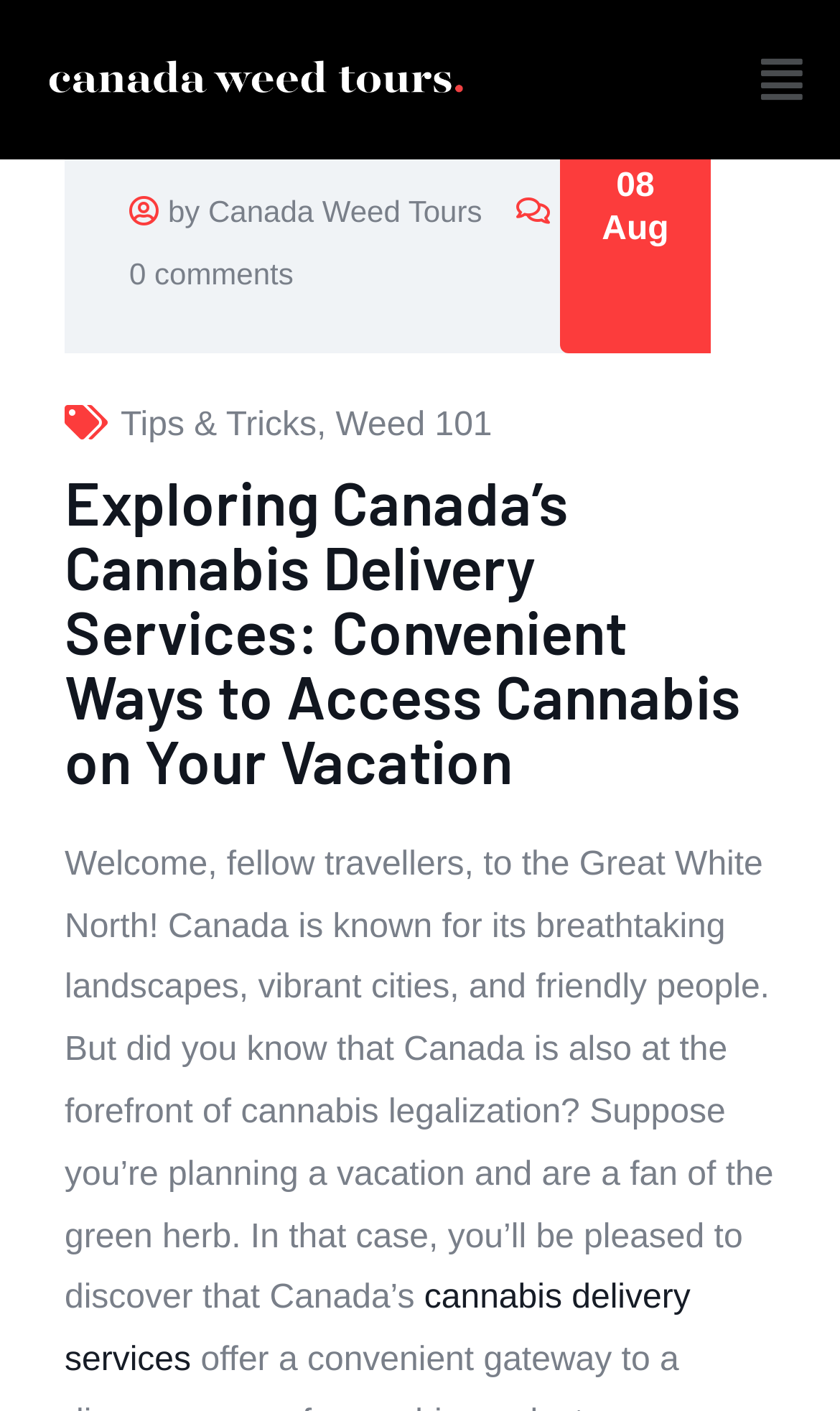Identify the bounding box of the HTML element described as: "Tips & Tricks".

[0.144, 0.289, 0.377, 0.315]